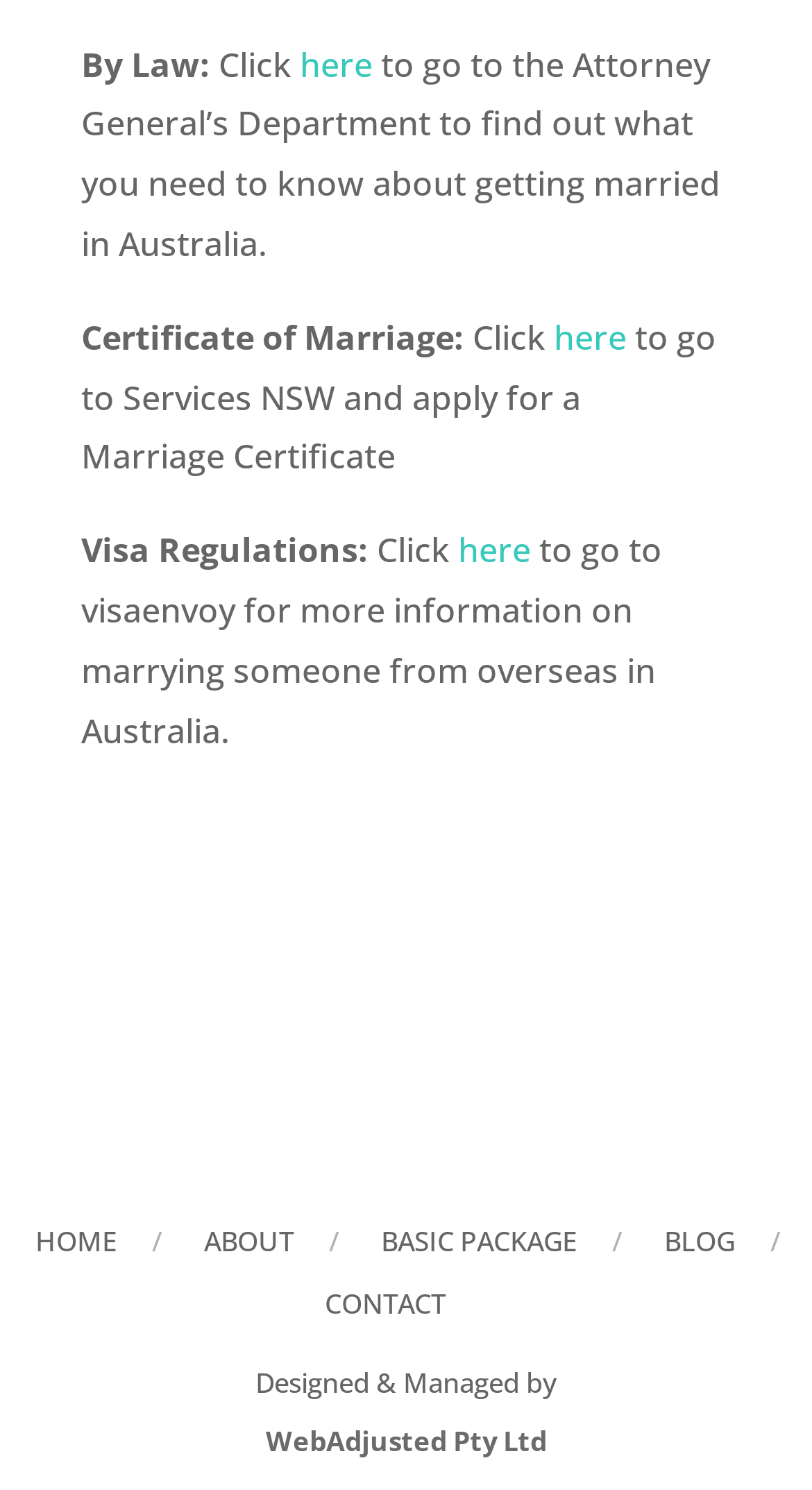Pinpoint the bounding box coordinates of the element that must be clicked to accomplish the following instruction: "Contact us". The coordinates should be in the format of four float numbers between 0 and 1, i.e., [left, top, right, bottom].

[0.4, 0.865, 0.6, 0.896]